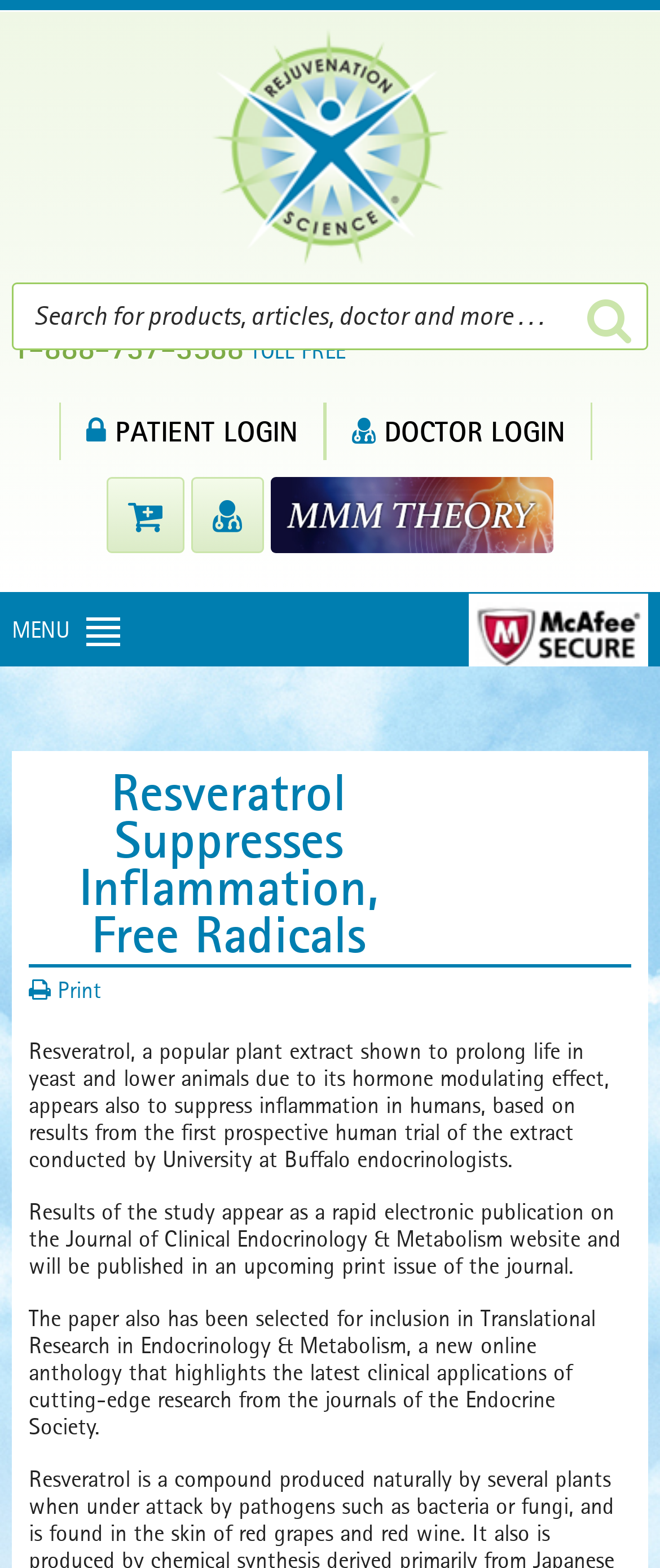Using the given element description, provide the bounding box coordinates (top-left x, top-left y, bottom-right x, bottom-right y) for the corresponding UI element in the screenshot: PATIENT LOGIN

[0.09, 0.257, 0.492, 0.293]